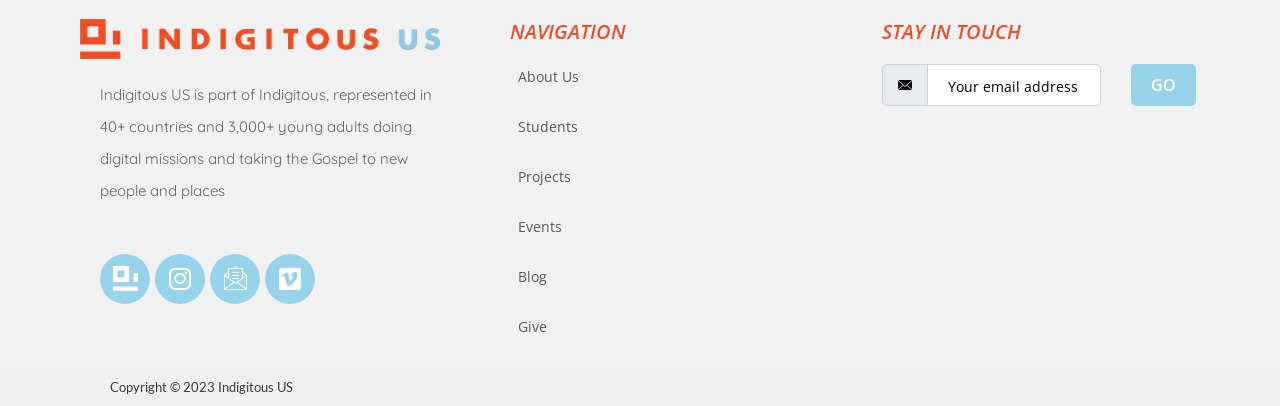Highlight the bounding box coordinates of the region I should click on to meet the following instruction: "Enter email address".

[0.724, 0.158, 0.86, 0.261]